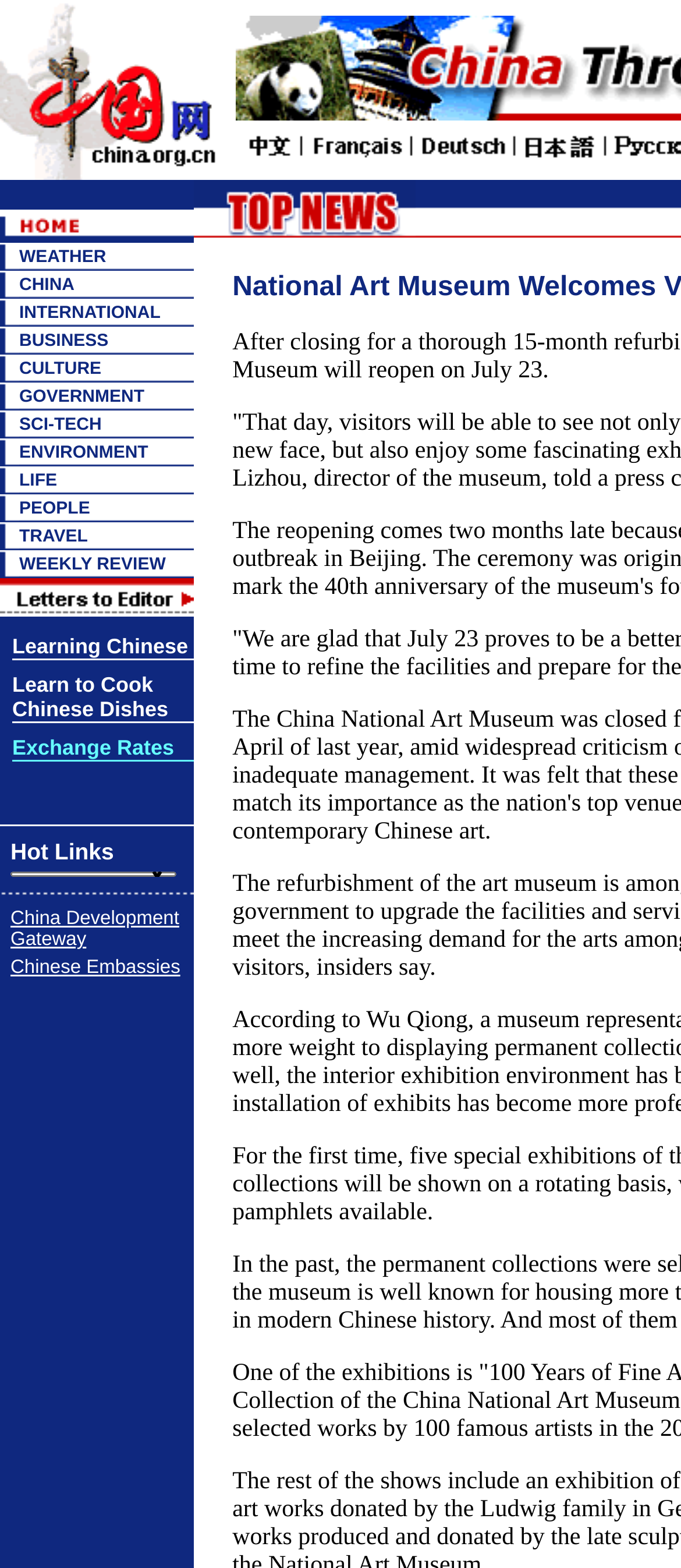How many images are there in the top row?
Please provide a single word or phrase answer based on the image.

2